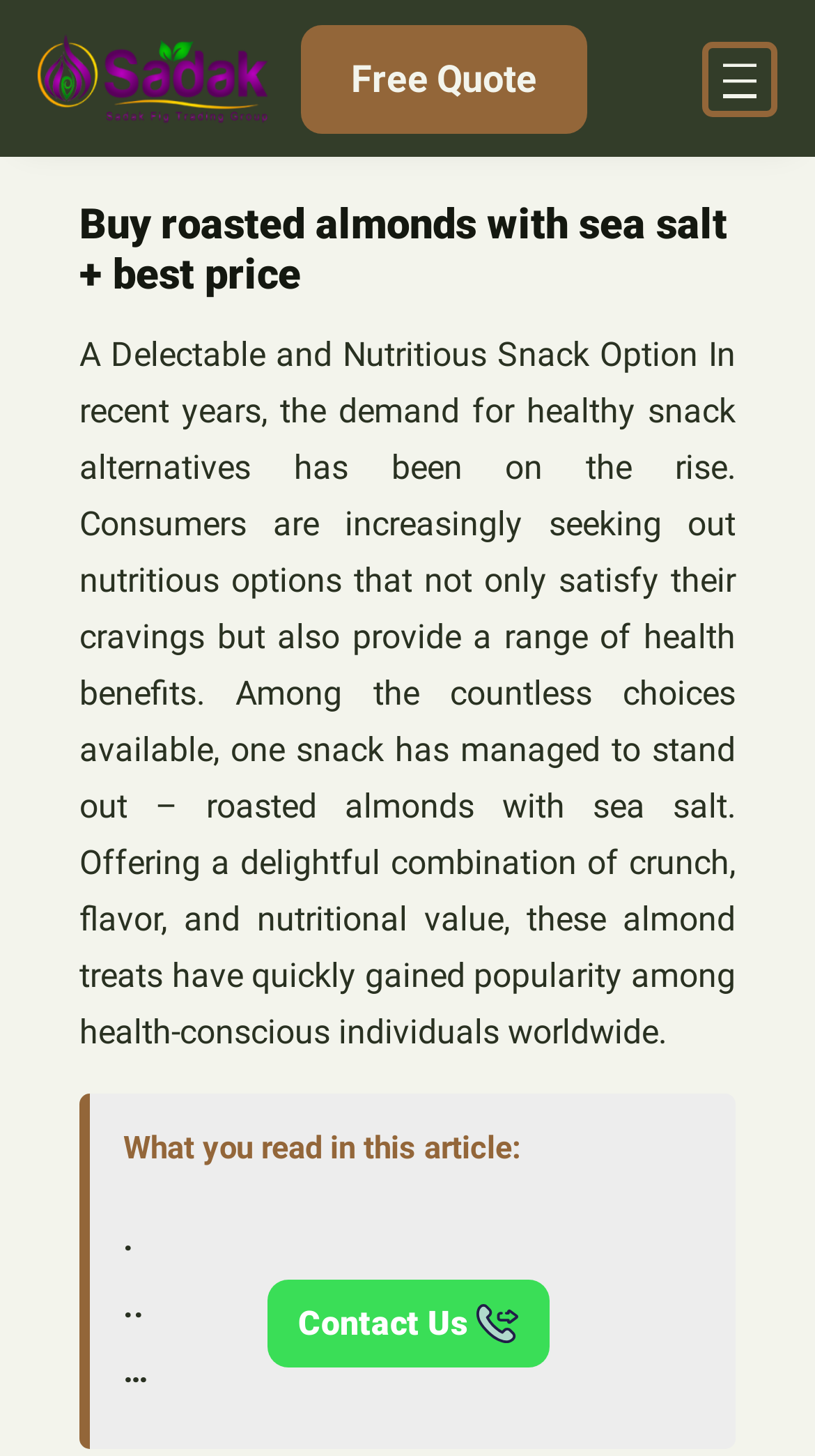How many dots are in the '...' link?
Based on the visual content, answer with a single word or a brief phrase.

3